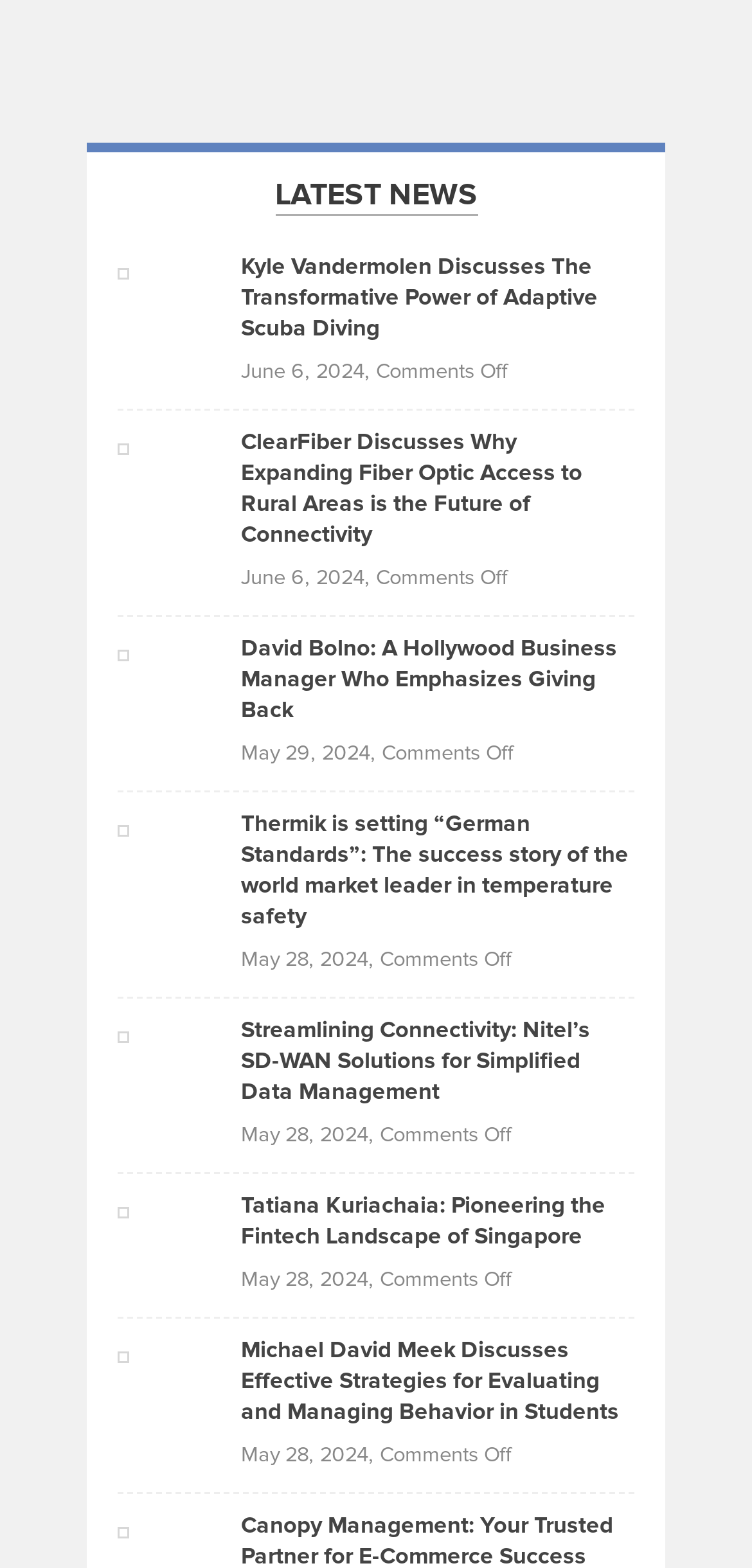Answer the question in one word or a short phrase:
How many news articles are displayed on the webpage?

7